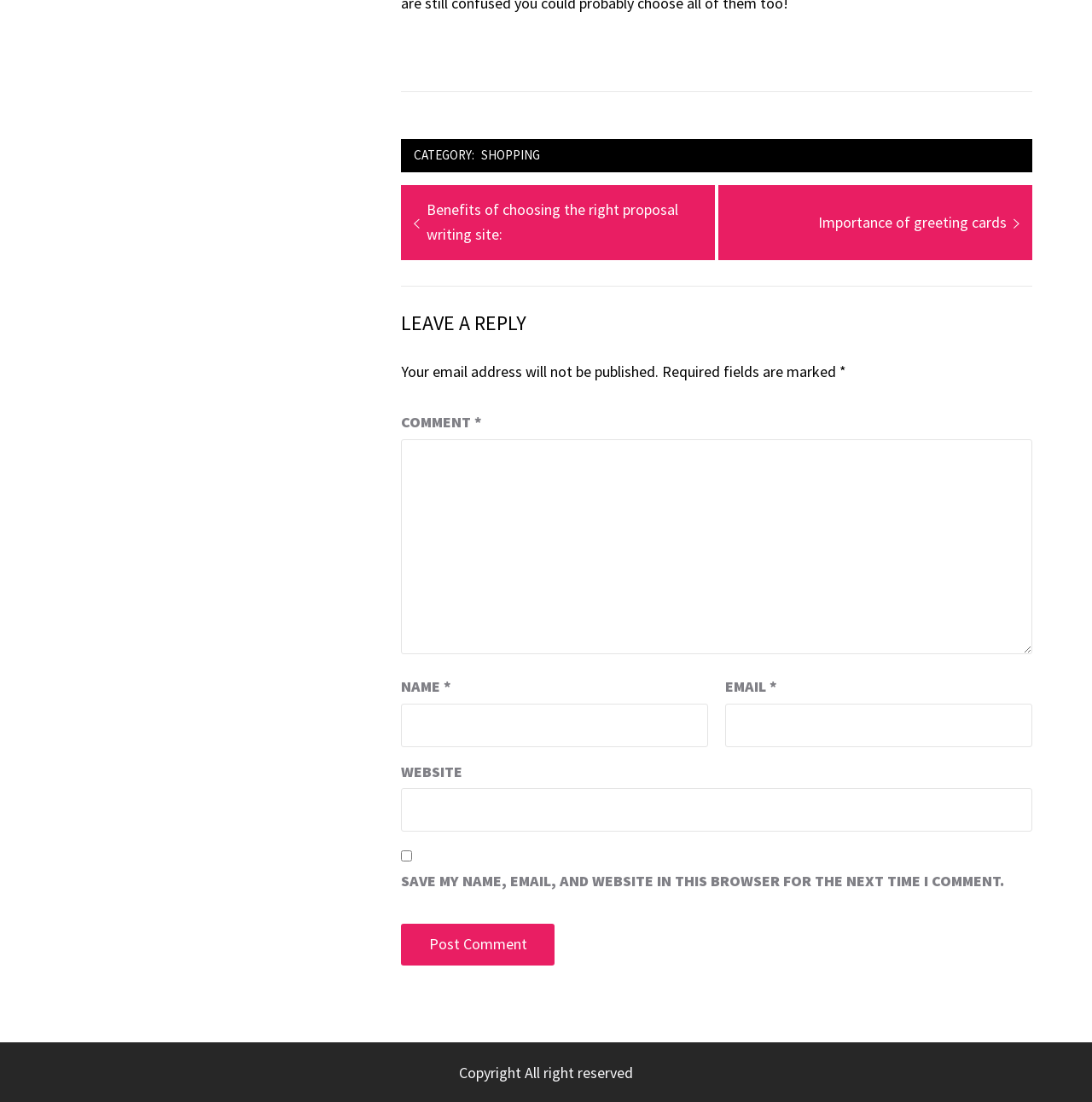Provide the bounding box coordinates of the area you need to click to execute the following instruction: "Go to the previous post".

[0.379, 0.18, 0.643, 0.224]